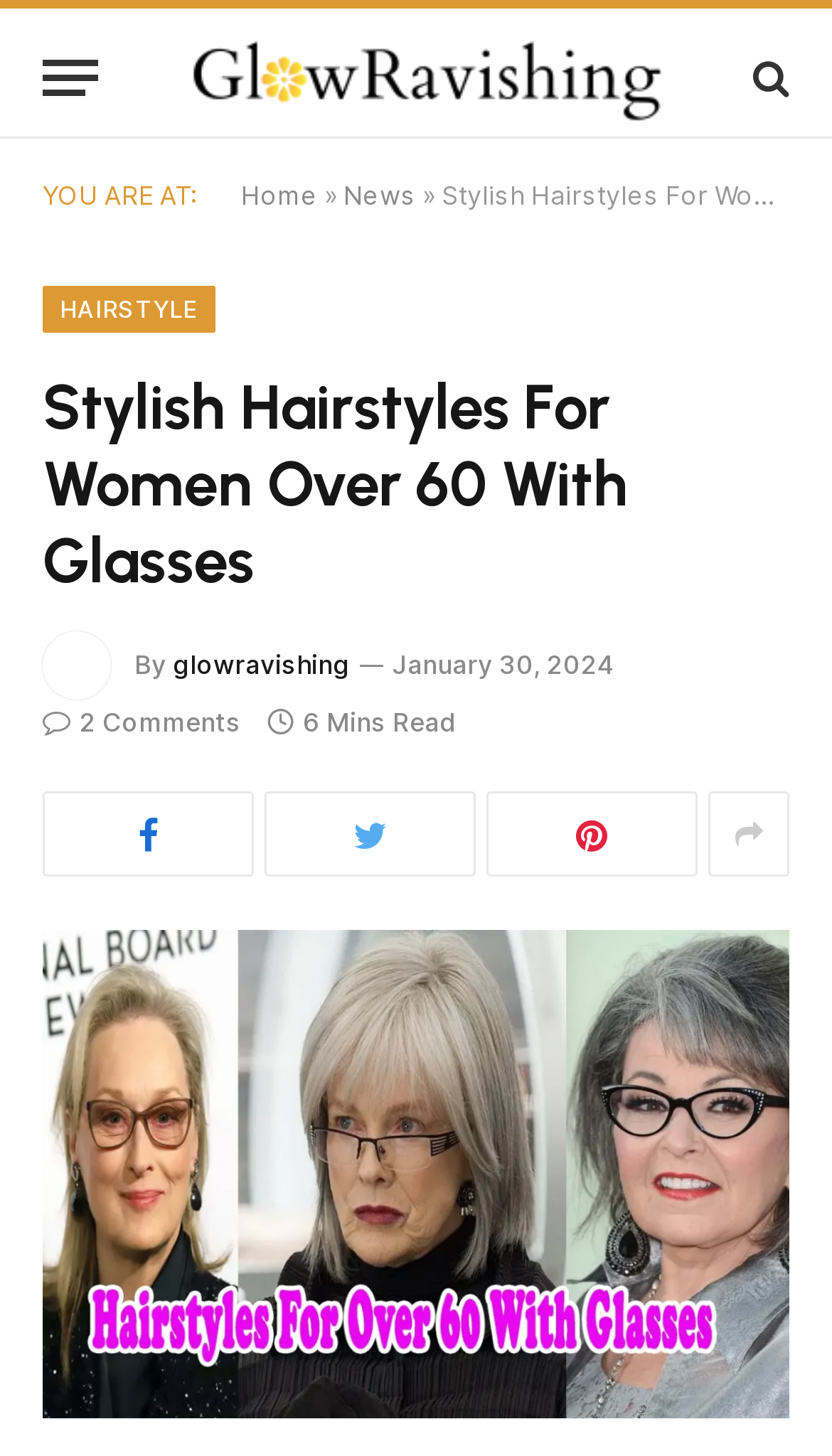Please determine the bounding box coordinates, formatted as (top-left x, top-left y, bottom-right x, bottom-right y), with all values as floating point numbers between 0 and 1. Identify the bounding box of the region described as: title="Show More Social Sharing"

[0.851, 0.544, 0.949, 0.602]